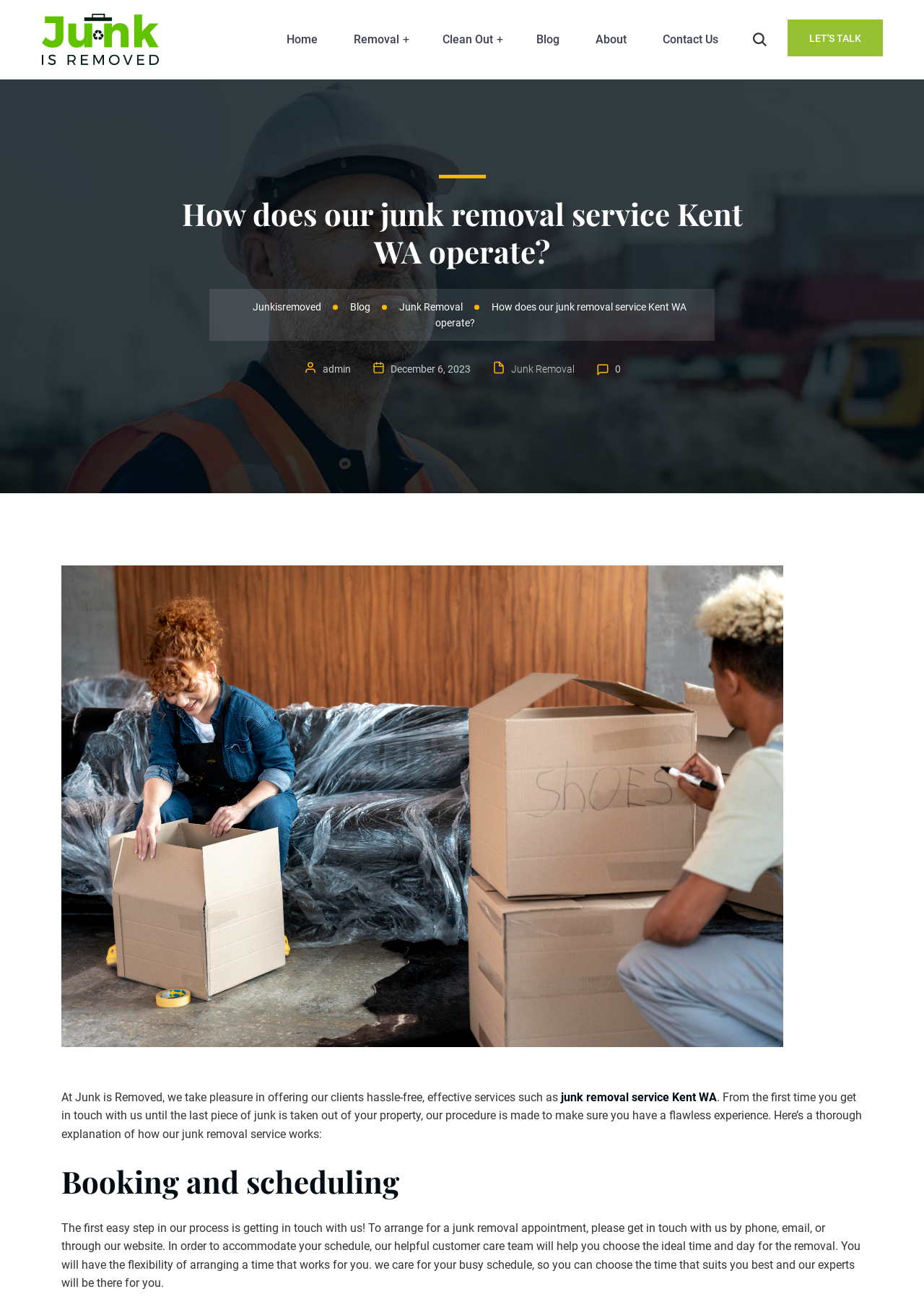What is the company name?
Utilize the information in the image to give a detailed answer to the question.

The company name can be found in the top-left corner of the webpage, where it is written as 'Junkisremoved' with a logo next to it. This is also confirmed by the link 'Junkisremoved' with the bounding box coordinates [0.045, 0.018, 0.171, 0.041] and the image 'Junkisremoved' with the bounding box coordinates [0.045, 0.011, 0.171, 0.05].